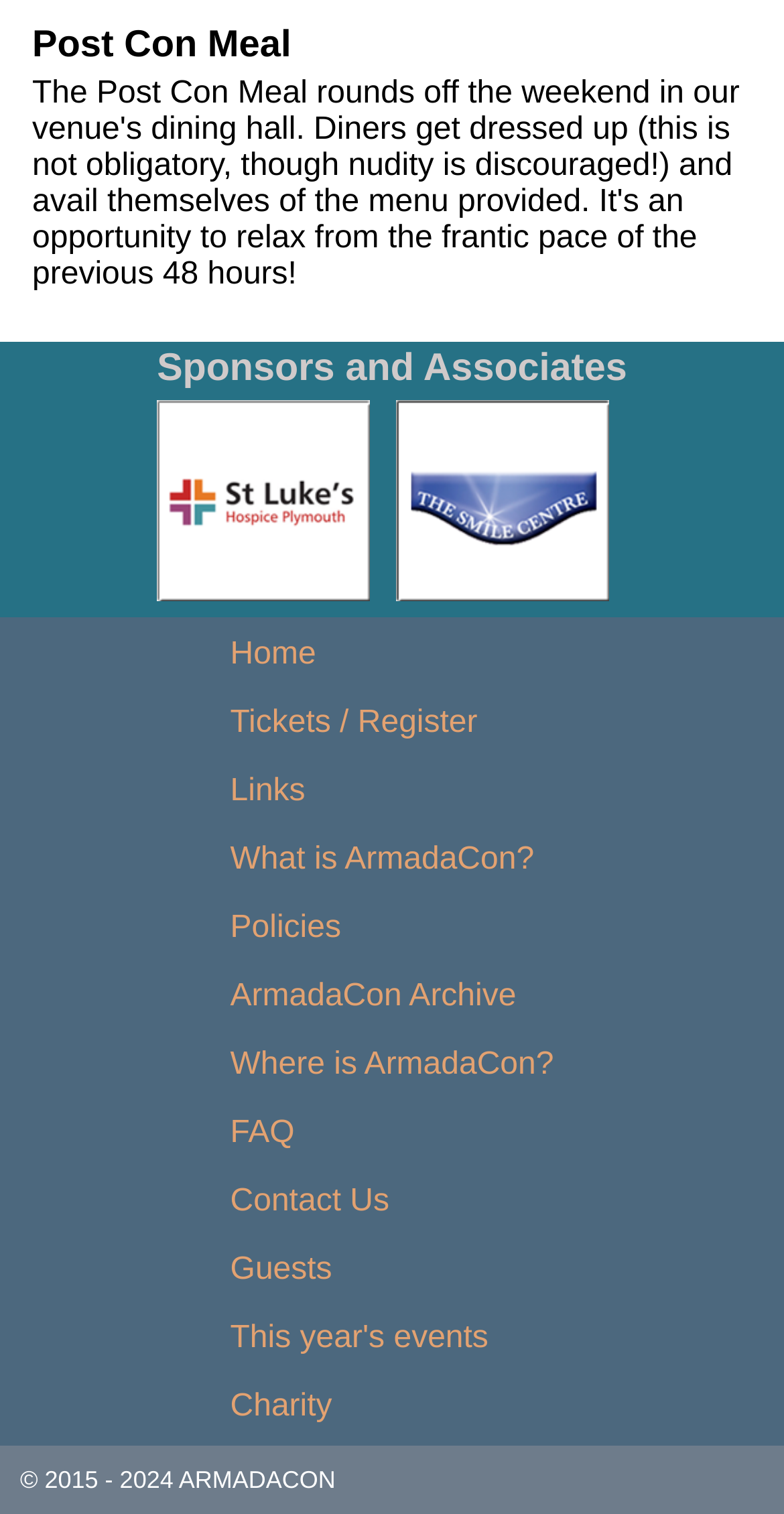What is the copyright year range?
Could you answer the question with a detailed and thorough explanation?

The webpage has a static text at the bottom which states '© 2015 - 2024 ARMADACON', indicating the copyright year range.